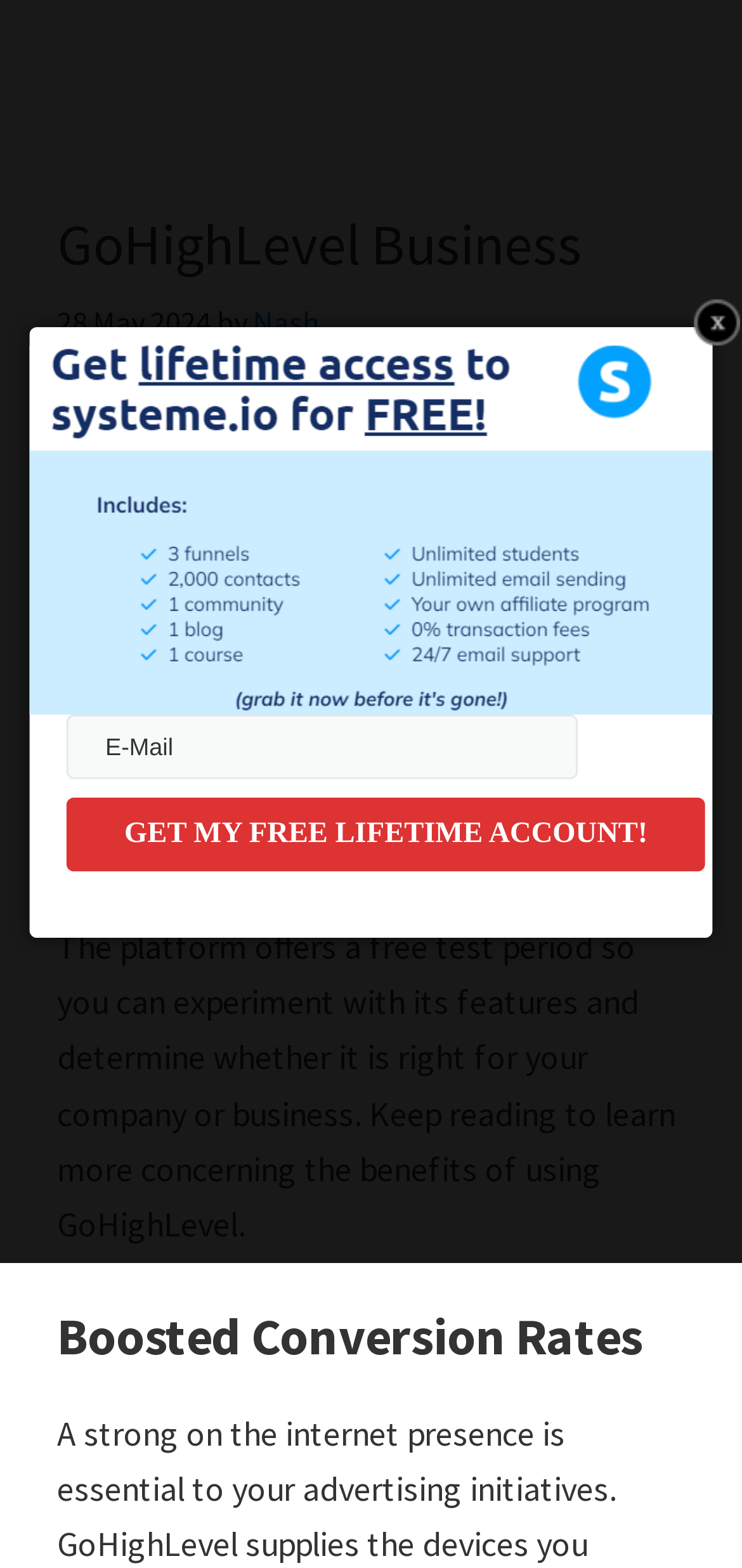Provide a one-word or short-phrase answer to the question:
What is the purpose of GoHighLevel?

To assist marketing efforts